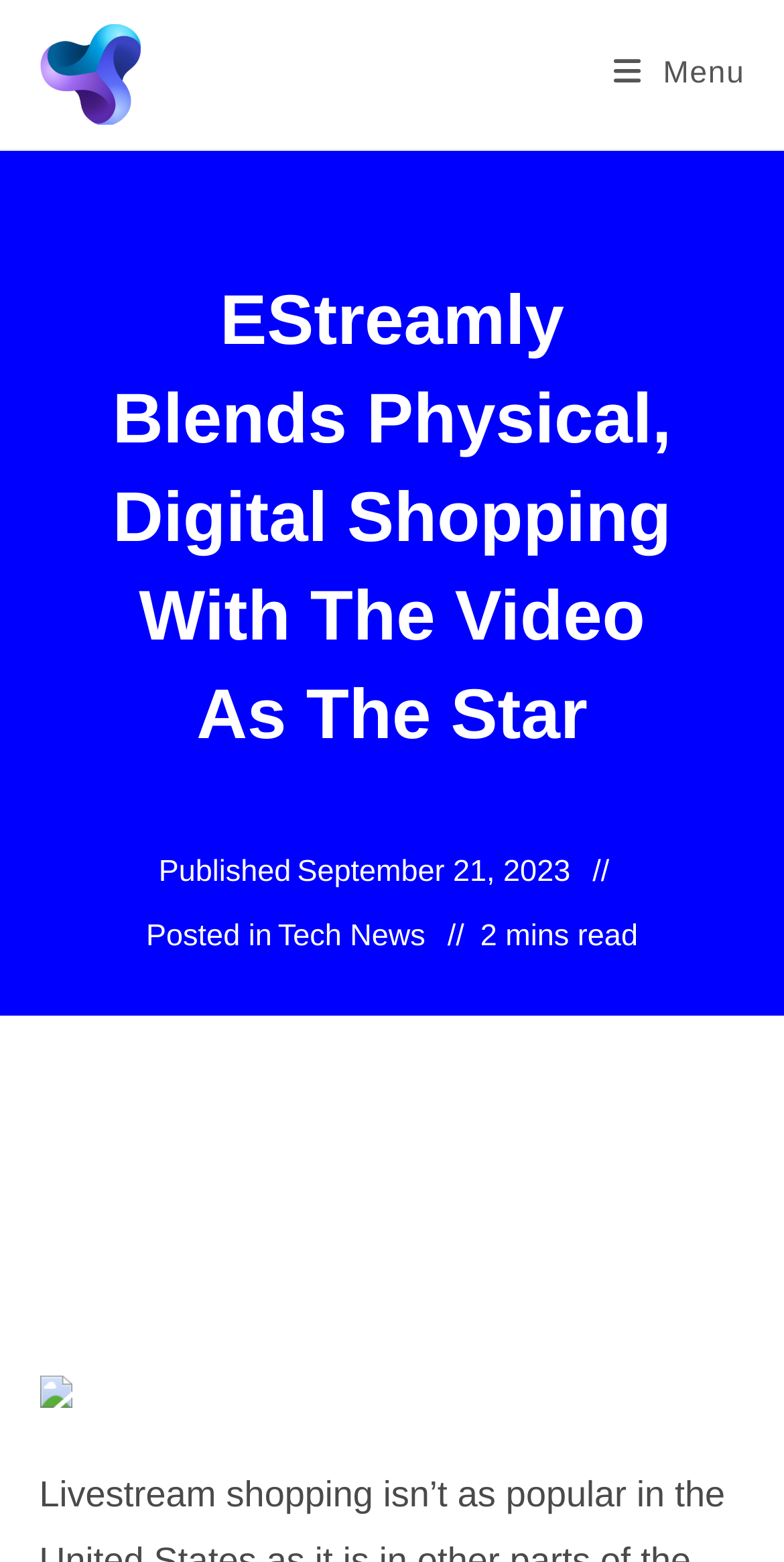Provide a short answer to the following question with just one word or phrase: When was the article published?

September 21, 2023